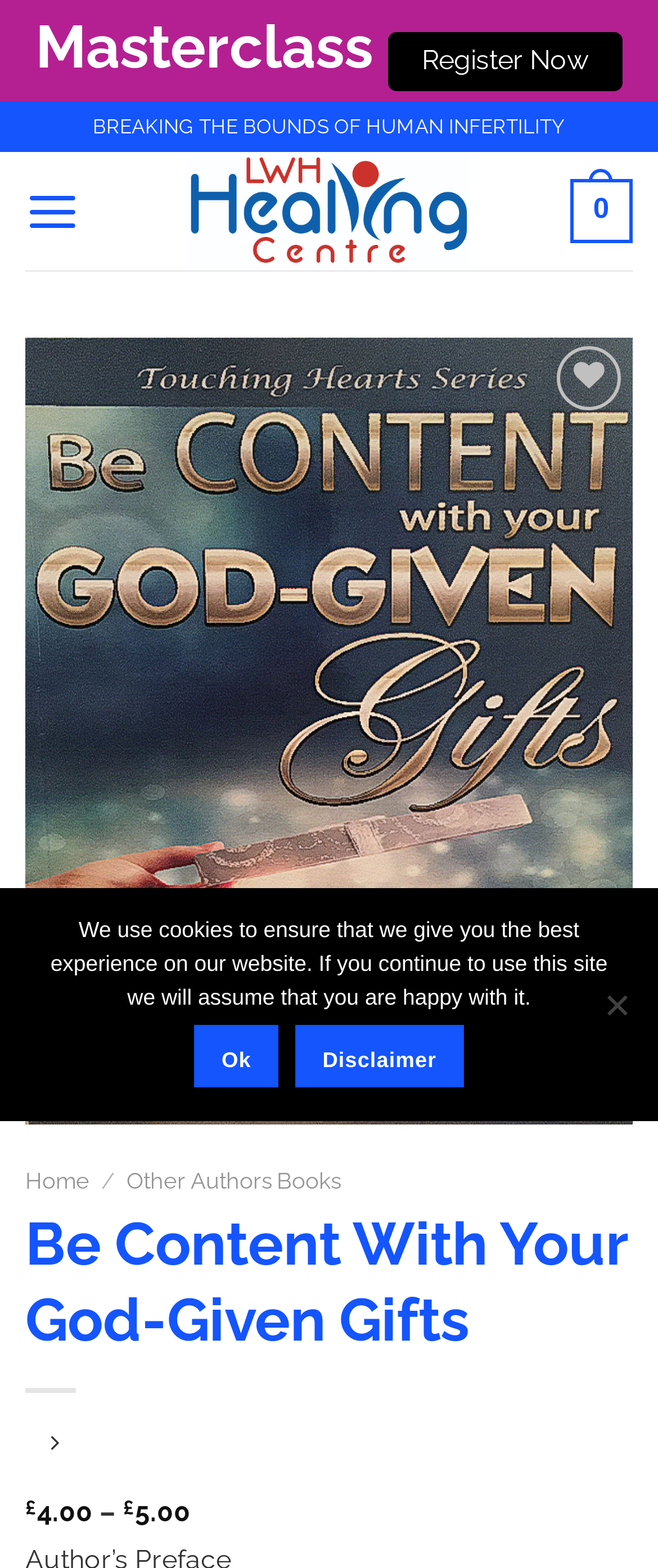How many buttons are on the page?
Provide a well-explained and detailed answer to the question.

I found one button element with the text 'Wishlist', which is a child of the link element with the text '0'.